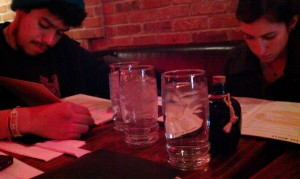What is the atmosphere of the restaurant?
Craft a detailed and extensive response to the question.

The caption hints at a vibrant atmosphere in the background, which enhances the overall dining experience, suggesting that the restaurant has a lively and energetic ambiance.